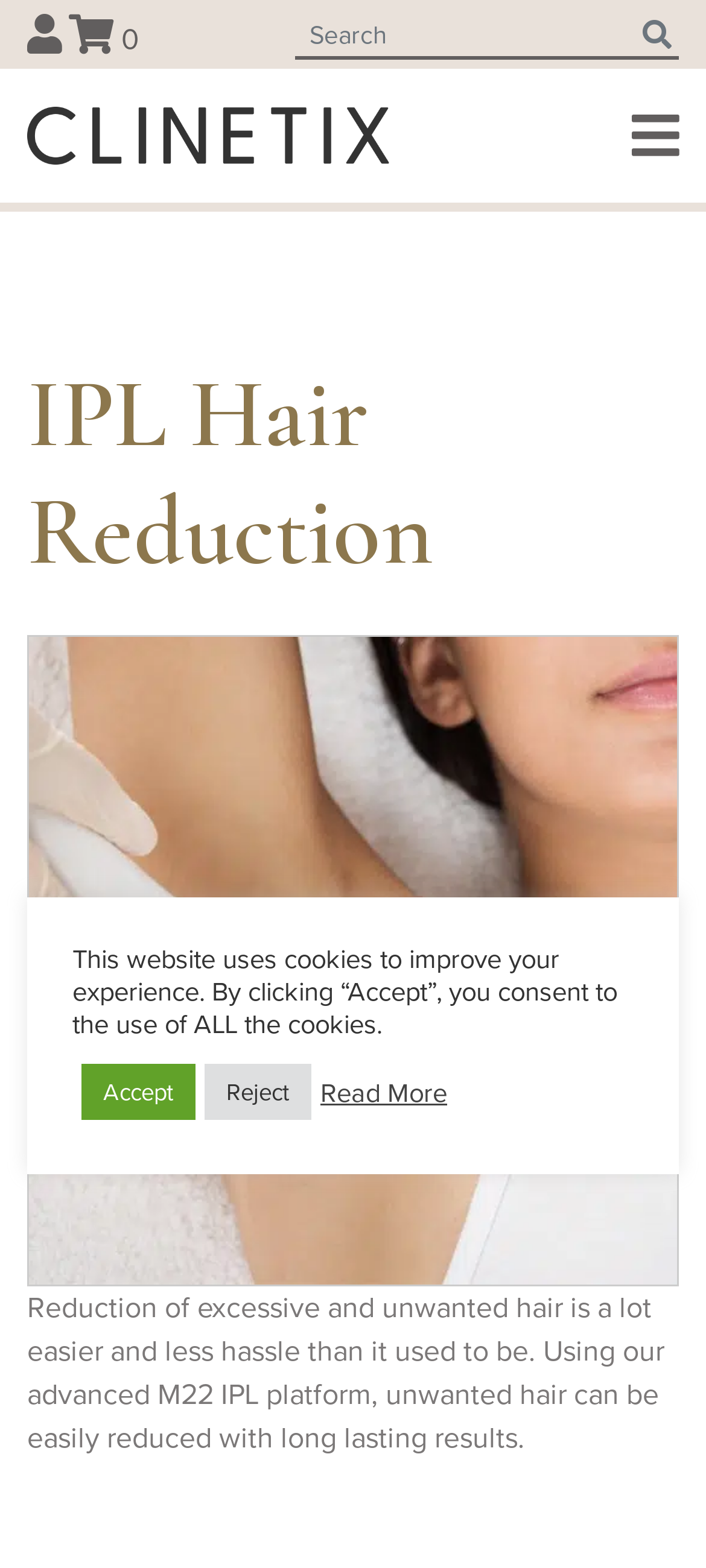Extract the main heading from the webpage content.

IPL Hair Reduction